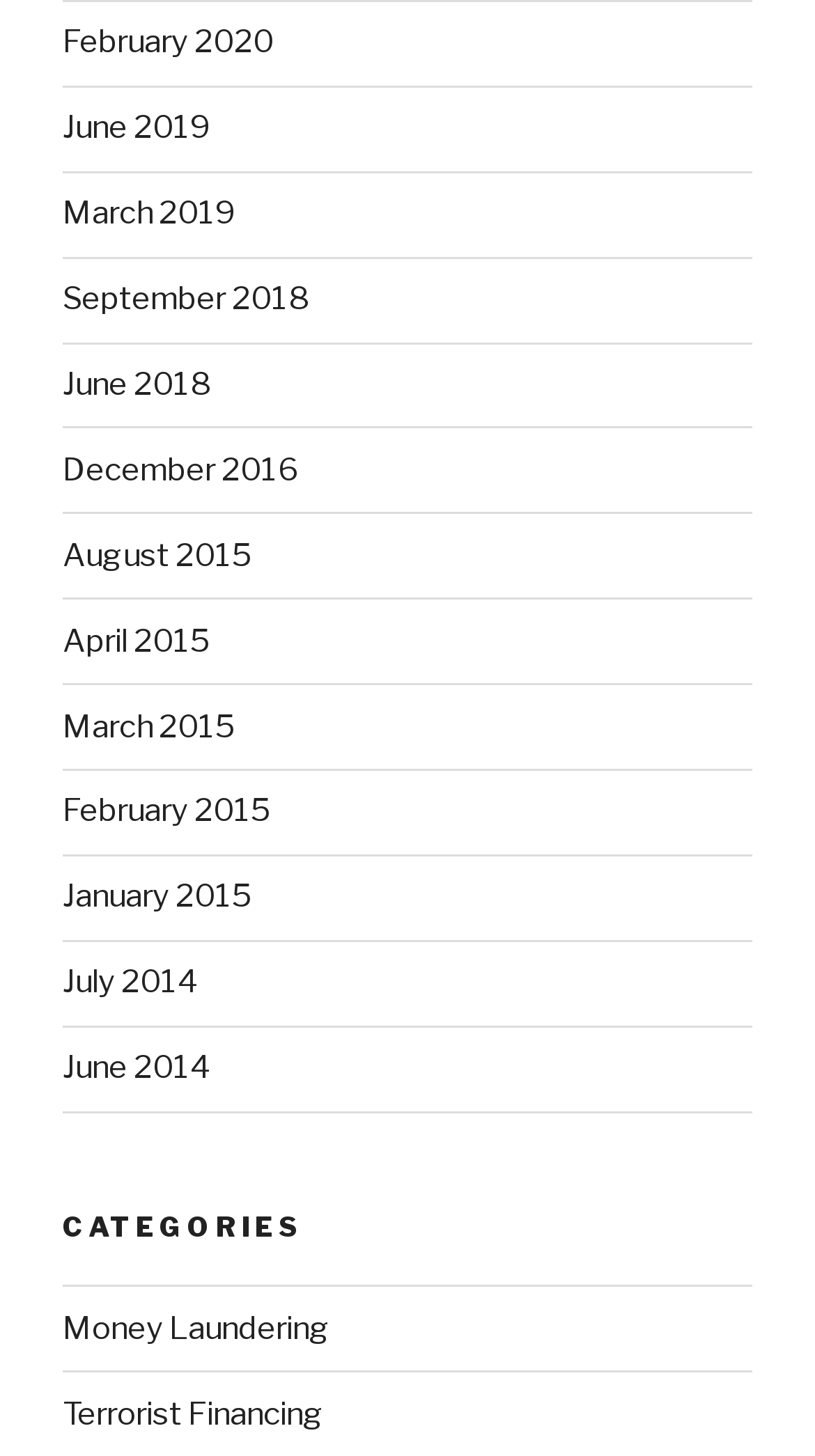Determine the coordinates of the bounding box for the clickable area needed to execute this instruction: "check December 2016".

[0.077, 0.31, 0.367, 0.336]